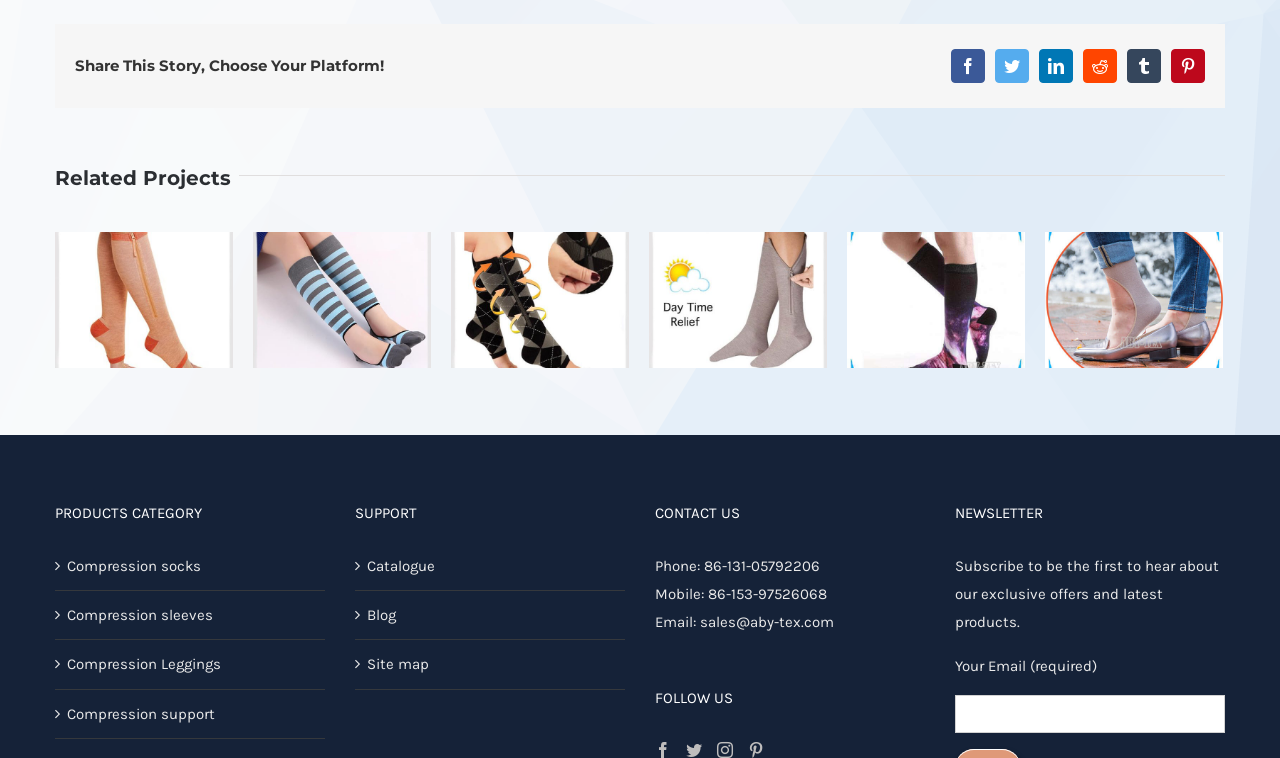Answer in one word or a short phrase: 
How many related projects are listed?

5